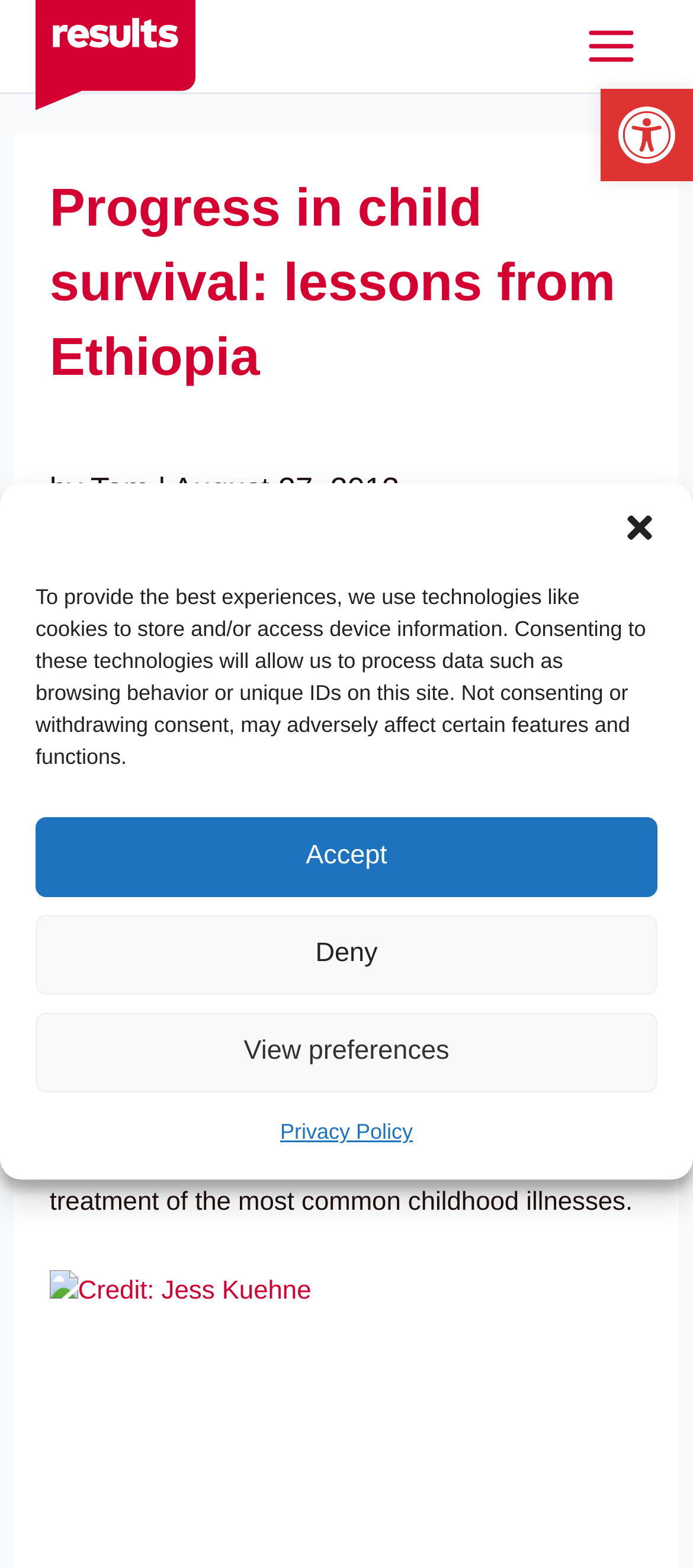Kindly determine the bounding box coordinates for the area that needs to be clicked to execute this instruction: "View Results UK".

[0.051, 0.02, 0.282, 0.038]